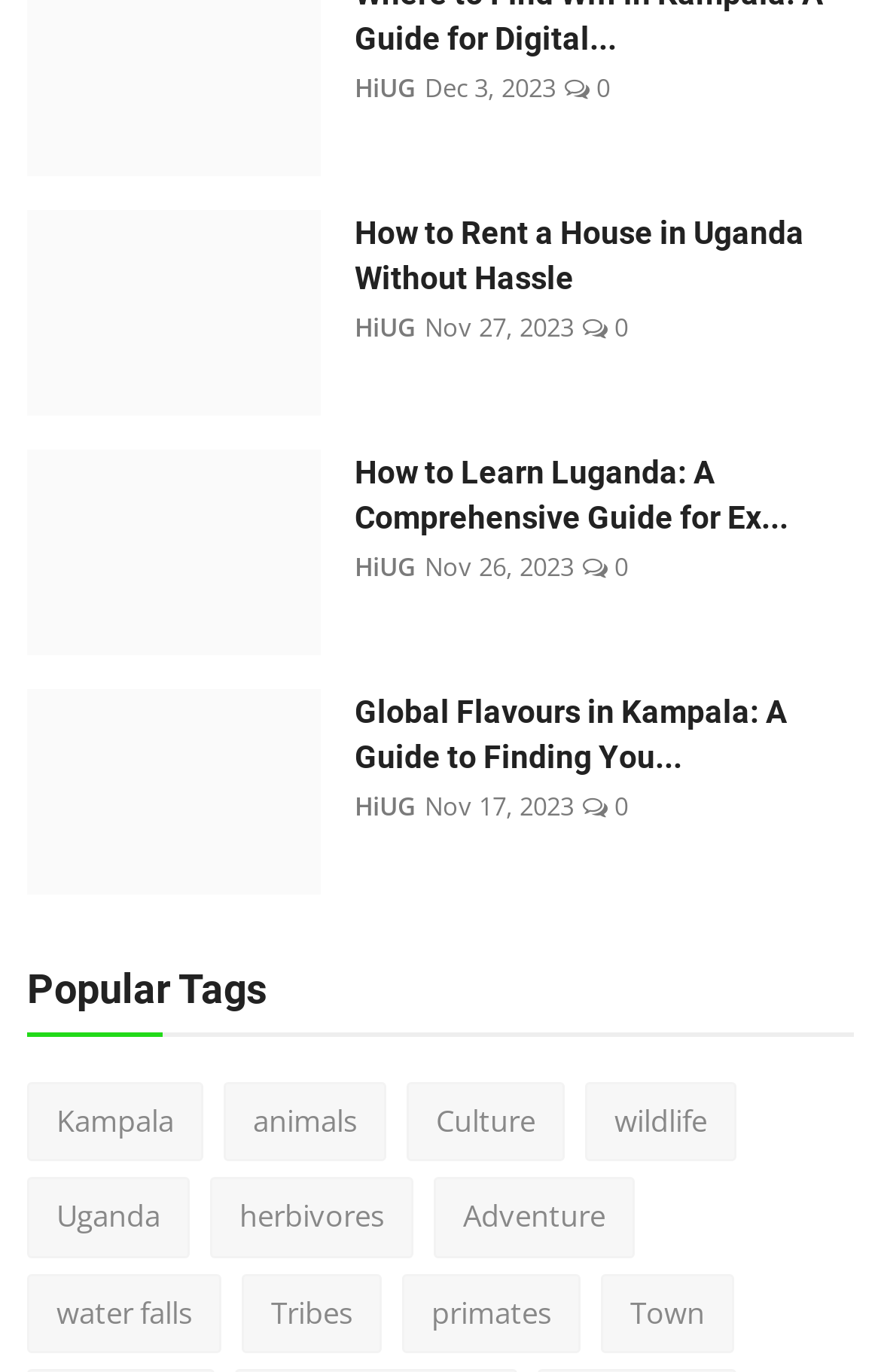Please provide a one-word or short phrase answer to the question:
What is the title of the second article?

How to Learn Luganda: A Comprehensive Guide for Expats